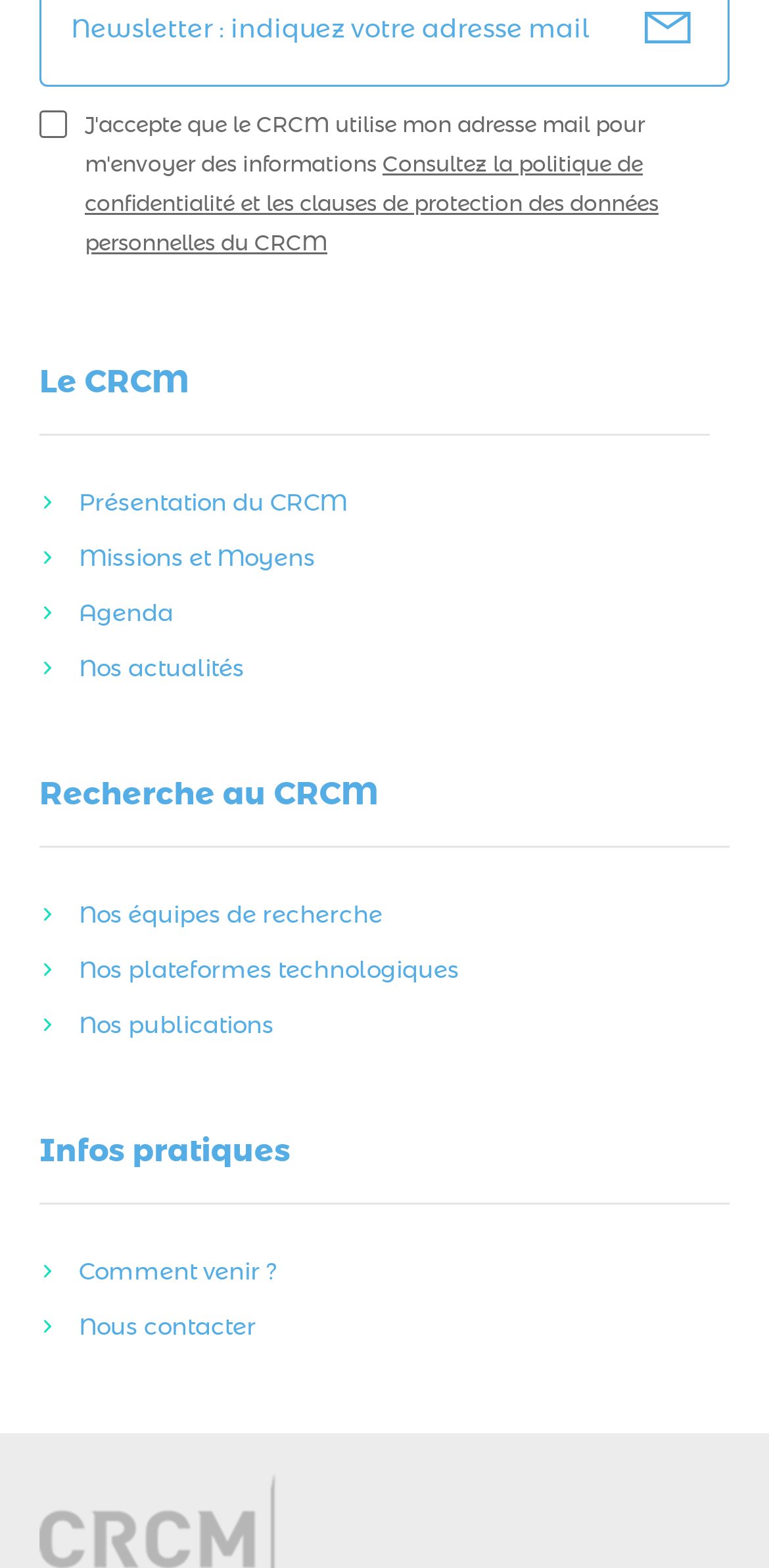Identify the bounding box coordinates for the UI element described as follows: "Nos publications". Ensure the coordinates are four float numbers between 0 and 1, formatted as [left, top, right, bottom].

[0.051, 0.636, 0.897, 0.671]